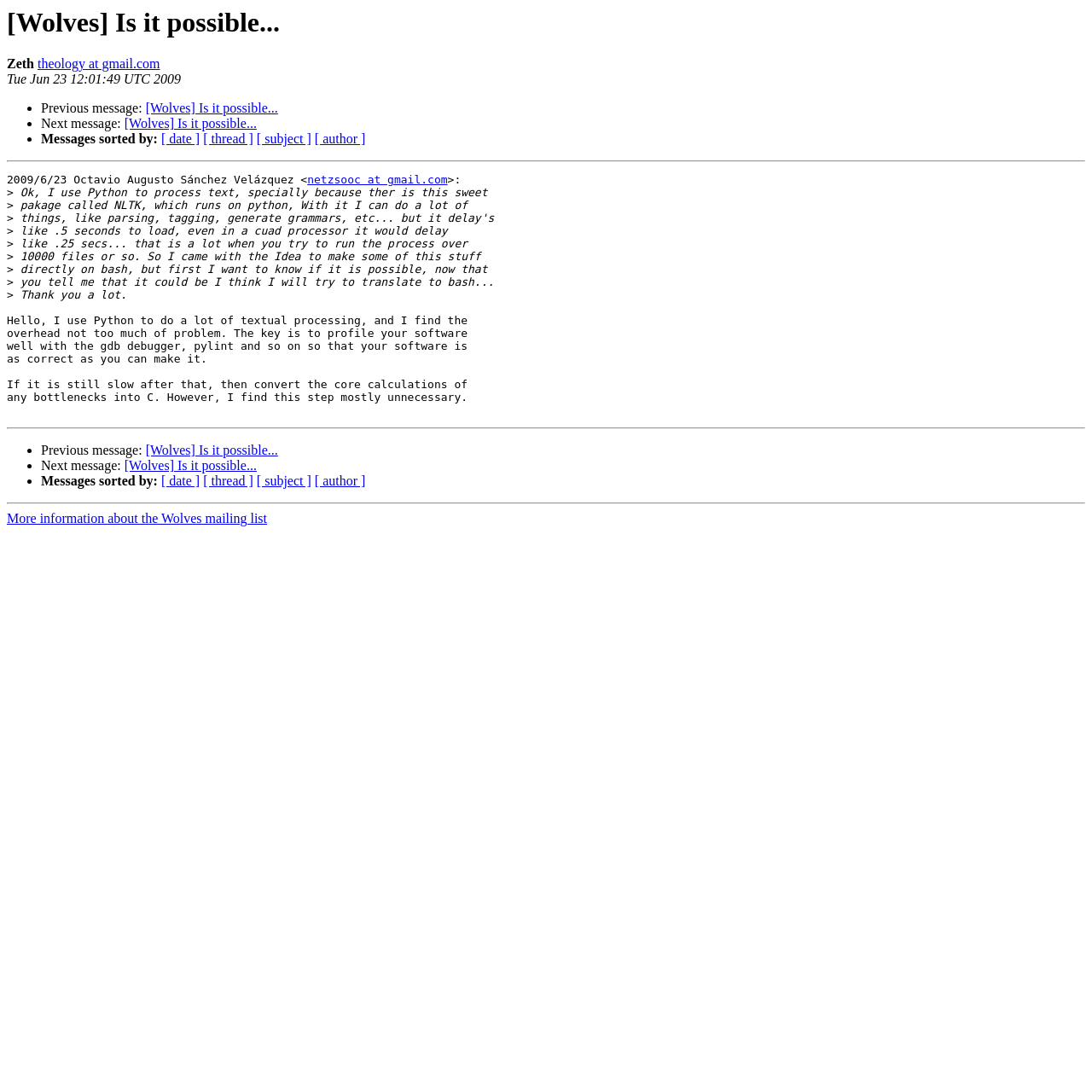Determine the main text heading of the webpage and provide its content.

[Wolves] Is it possible...